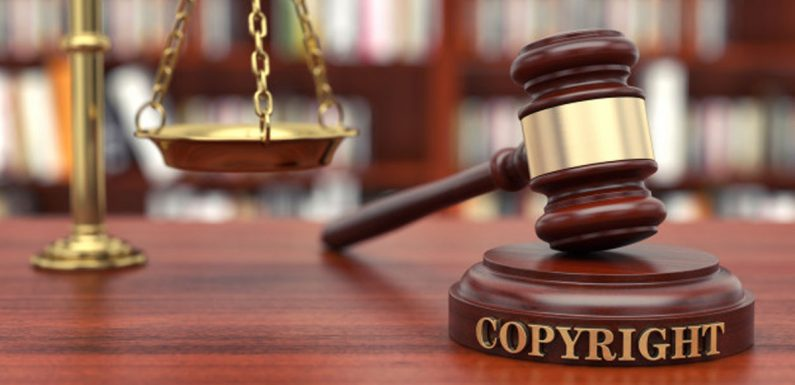Provide a thorough and detailed response to the question by examining the image: 
What is the purpose of the scale of justice in the image?

The scale of justice in the image symbolizes the legal system and the enforcement of intellectual property rights, highlighting the importance of fairness and balance in protecting creative works and intellectual property.